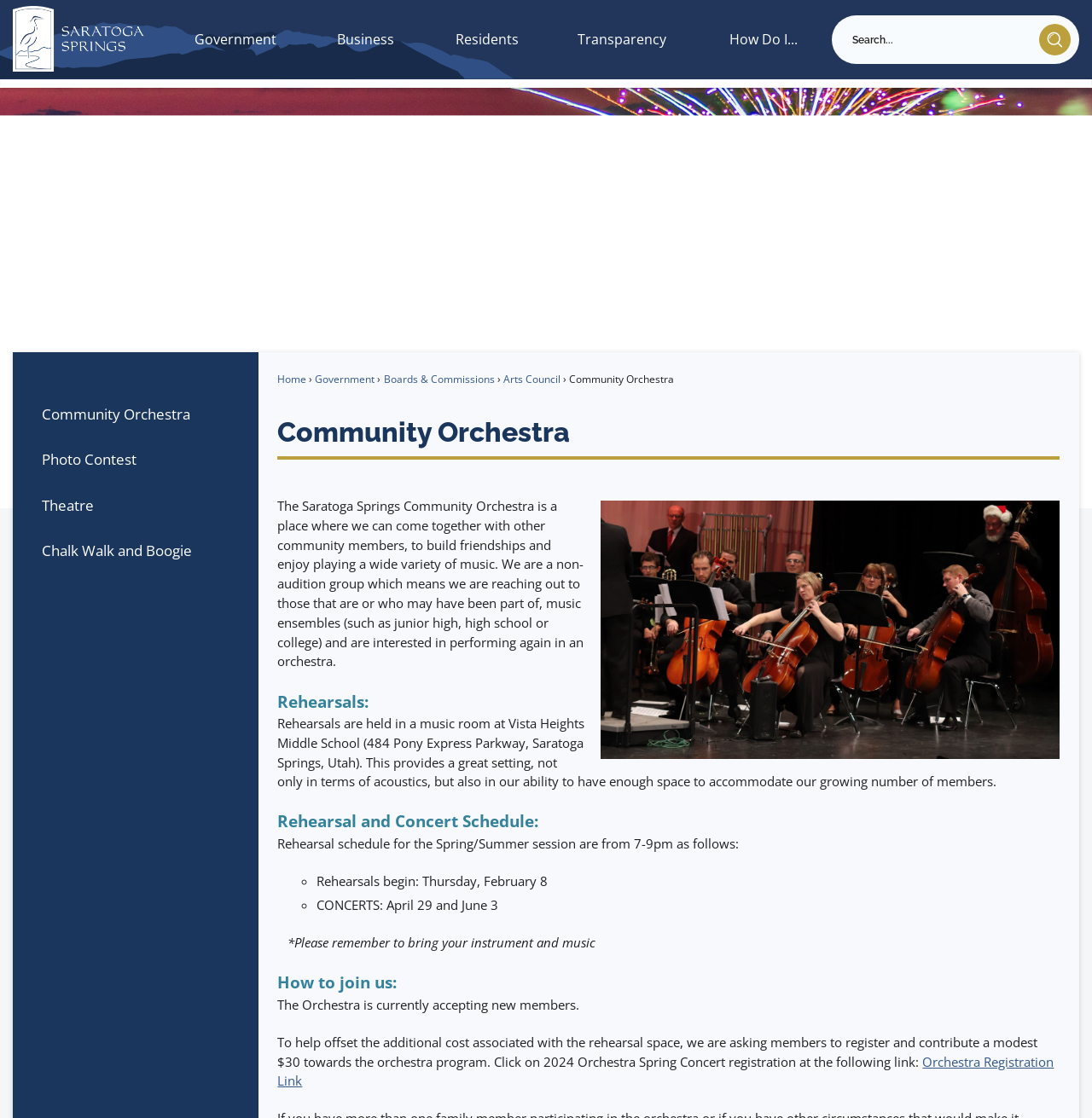Determine the bounding box coordinates of the clickable element necessary to fulfill the instruction: "Check out Boards & Commissions". Provide the coordinates as four float numbers within the 0 to 1 range, i.e., [left, top, right, bottom].

[0.351, 0.332, 0.453, 0.345]